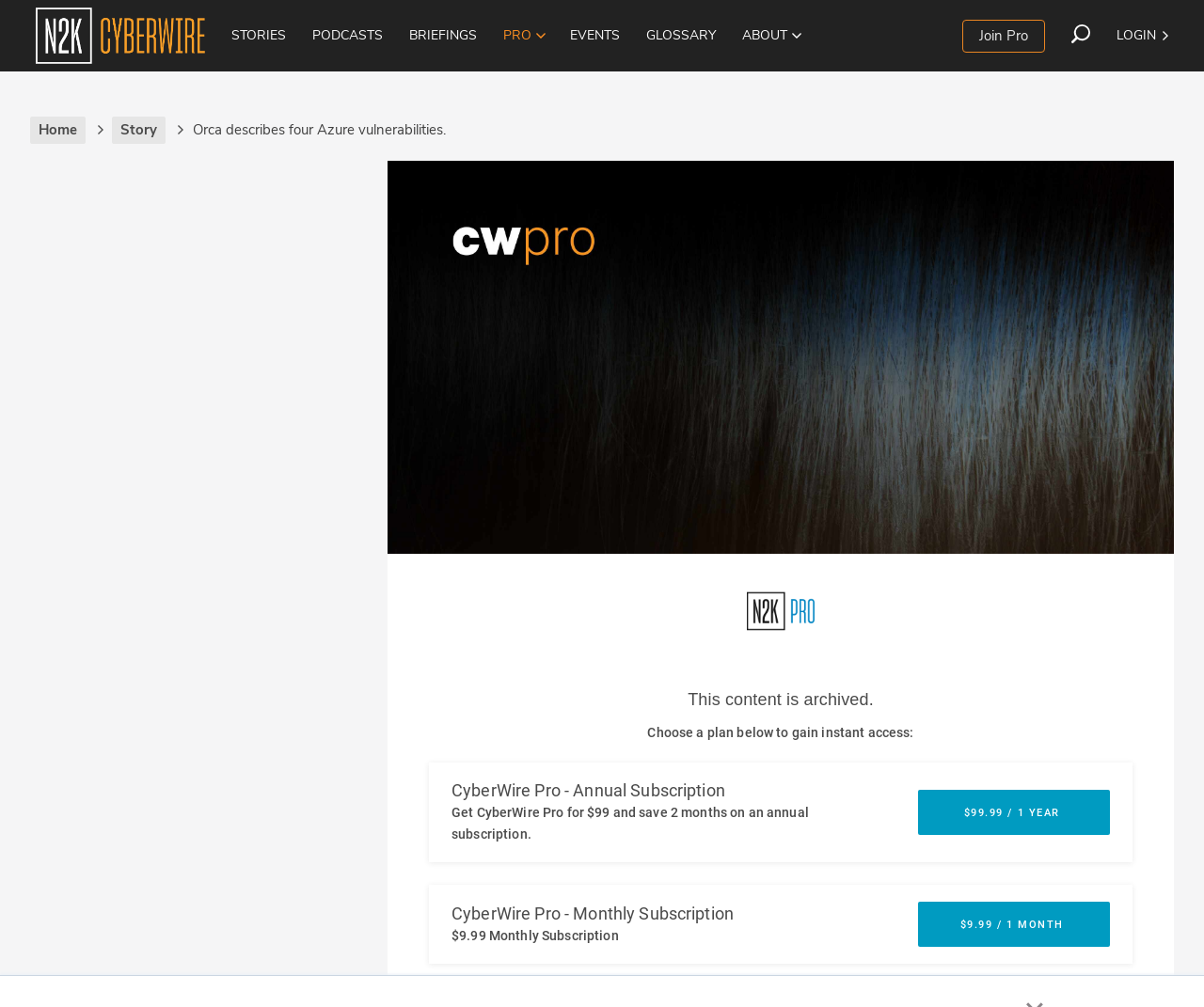Describe all the visual and textual components of the webpage comprehensively.

This webpage appears to be a news article or blog post about Microsoft patching Azure vulnerabilities found and disclosed by Orca. 

At the top left of the page, there is a horizontal navigation menu with links to "N2K CyberWire", "STORIES", "PODCASTS", "BRIEFINGS", and "EVENTS", followed by a "GLOSSARY" link. To the right of these links, there is a "PRO" label and a small icon. Further to the right, there are links to "ABOUT" and "Join Pro", accompanied by a search icon and a "LOGIN" label with a small icon.

Below the navigation menu, there is a prominent link to "Home" on the left, followed by a "Story" link. To the right of these links, there is a heading that reads "Orca describes four Azure vulnerabilities." Below this heading, there is a large image that takes up most of the page's width, with a caption that matches the heading. 

At the bottom of the page, there is an iframe that appears to be an advertisement or promotional content.